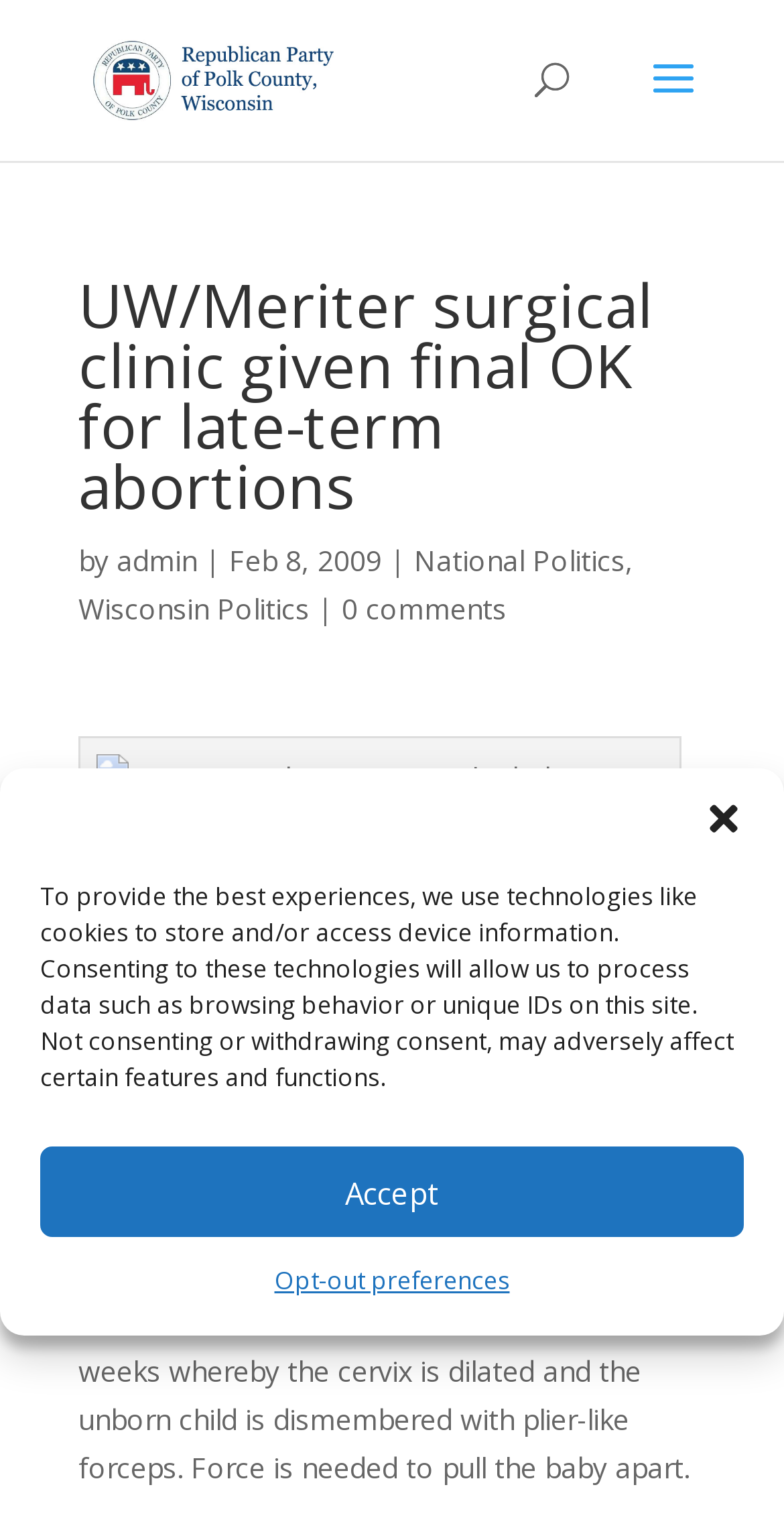Identify the bounding box for the UI element described as: "National Politics". Ensure the coordinates are four float numbers between 0 and 1, formatted as [left, top, right, bottom].

[0.528, 0.353, 0.797, 0.378]